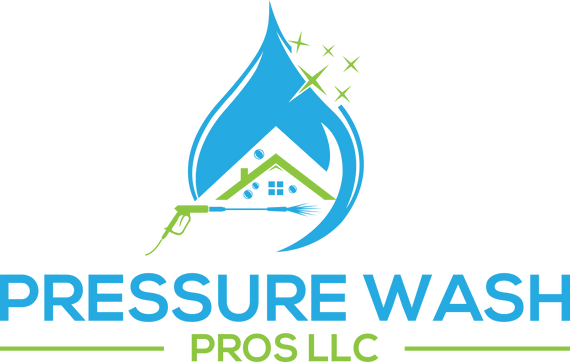Thoroughly describe everything you see in the image.

The image features the logo of "Pressure Wash Pros LLC," prominently displaying a blue droplet symbolizing cleanliness and freshness. Within the droplet, there’s an illustration of a house with green accents, representing the home improvement services provided by the company. Below the graphic, the words "PRESSURE WASH" are boldly rendered in a vibrant blue, with "PROS LLC" in a slightly smaller font, set in a lively green. This design reflects the company's commitment to delivering high-quality pressure washing and painting services for both residential and commercial projects.